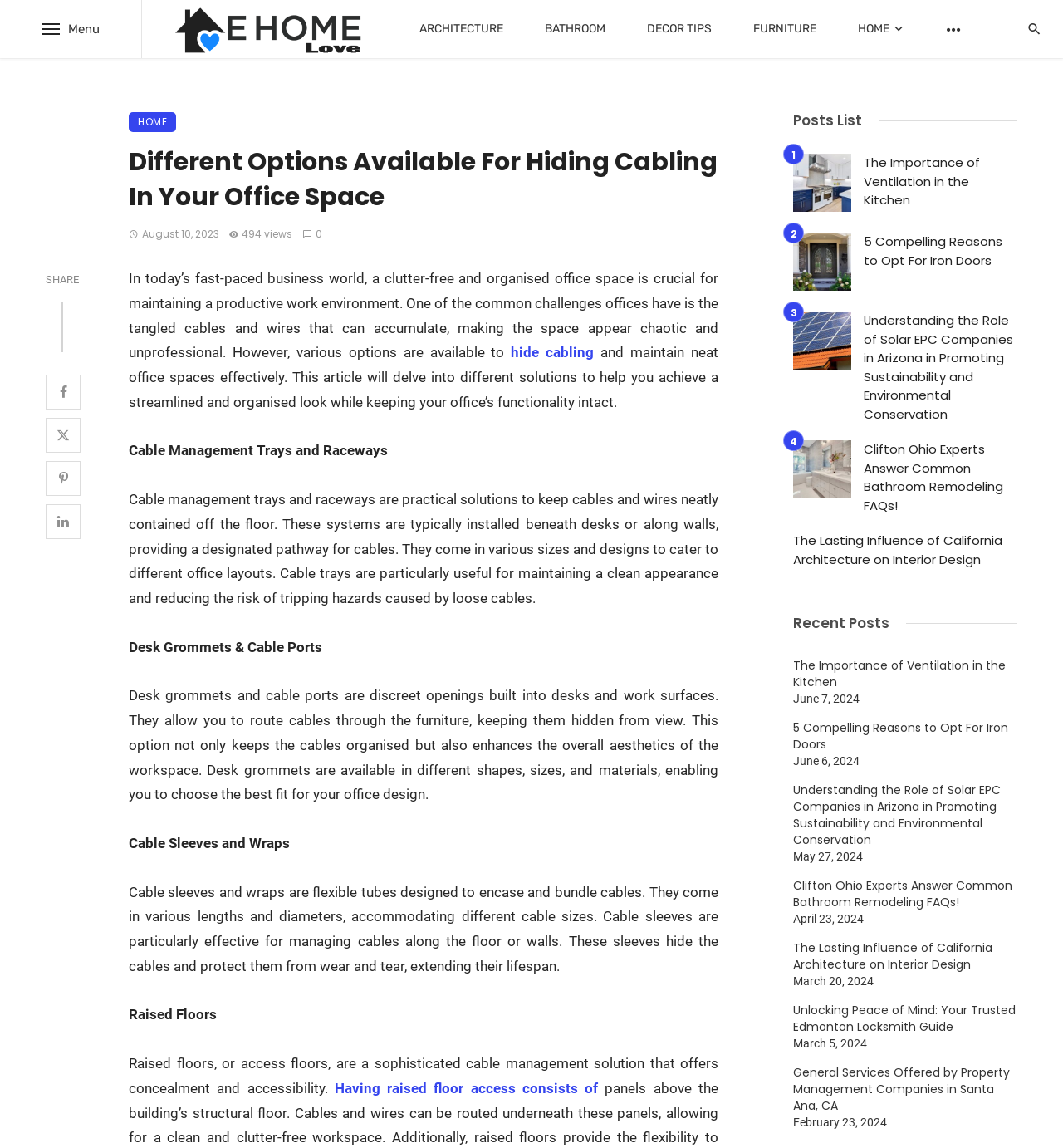Please extract the webpage's main title and generate its text content.

Different Options Available For Hiding Cabling In Your Office Space